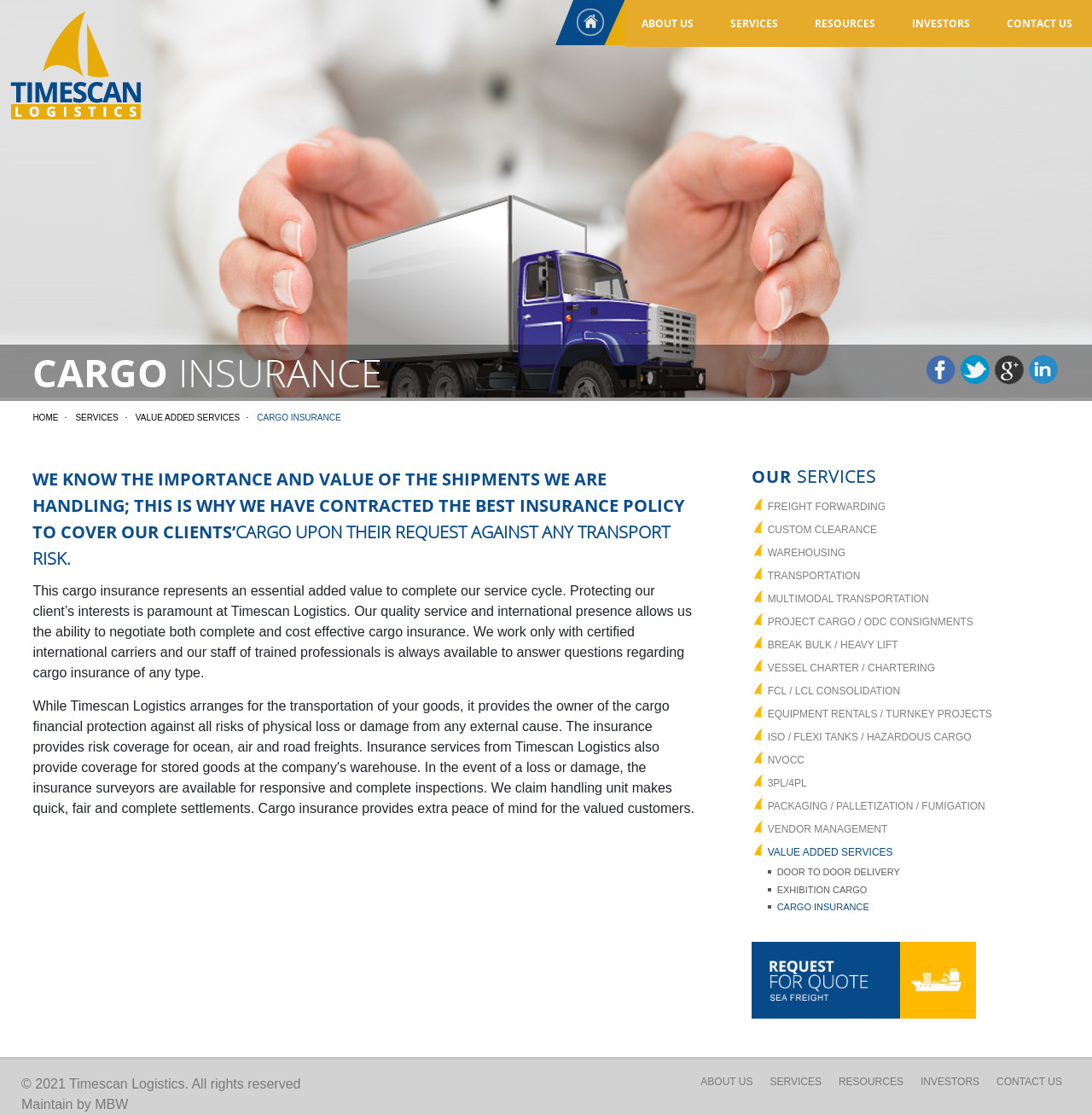Please locate the UI element described by "FCL / LCL consolidation" and provide its bounding box coordinates.

[0.703, 0.613, 0.921, 0.627]